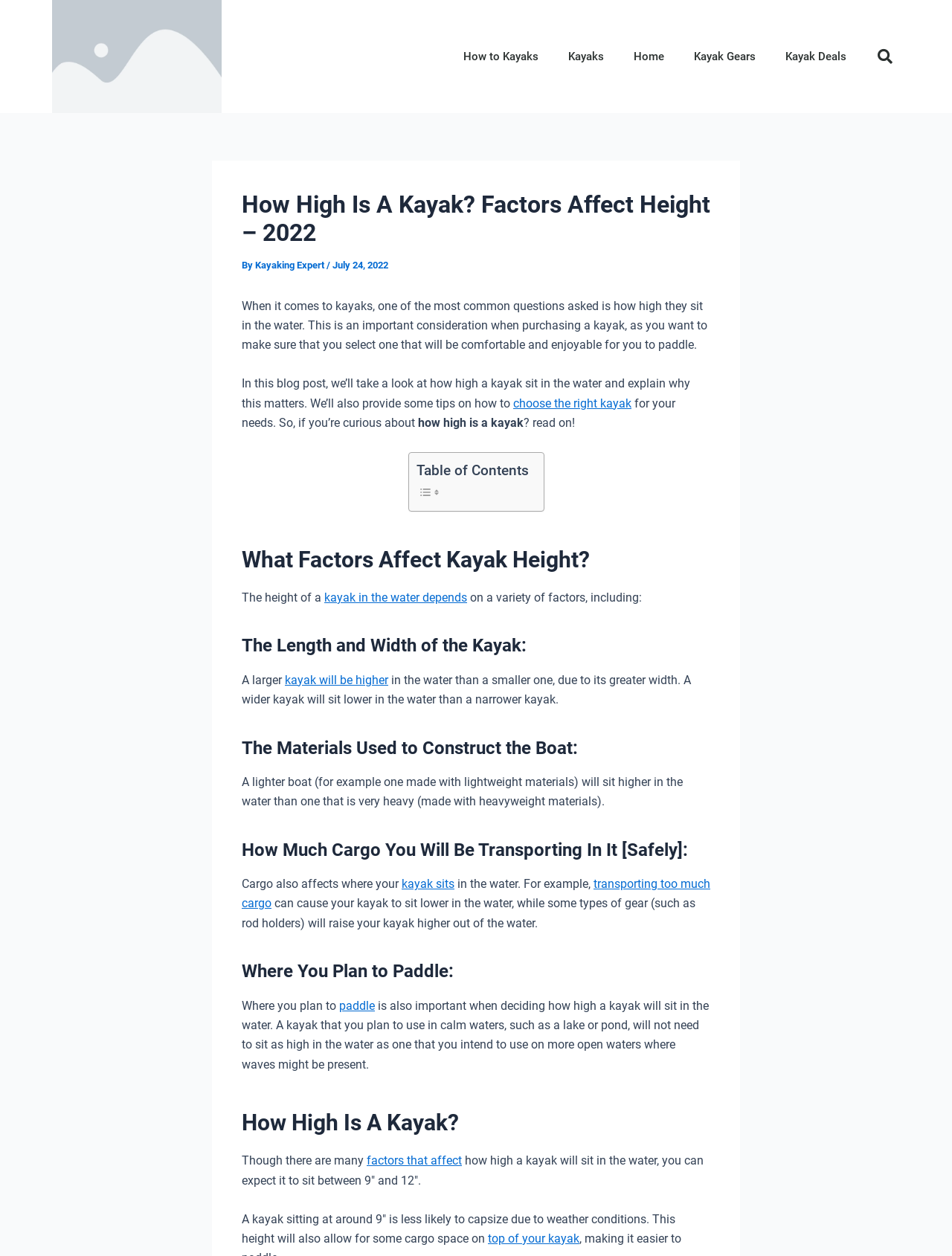Identify and provide the main heading of the webpage.

How High Is A Kayak? Factors Affect Height – 2022